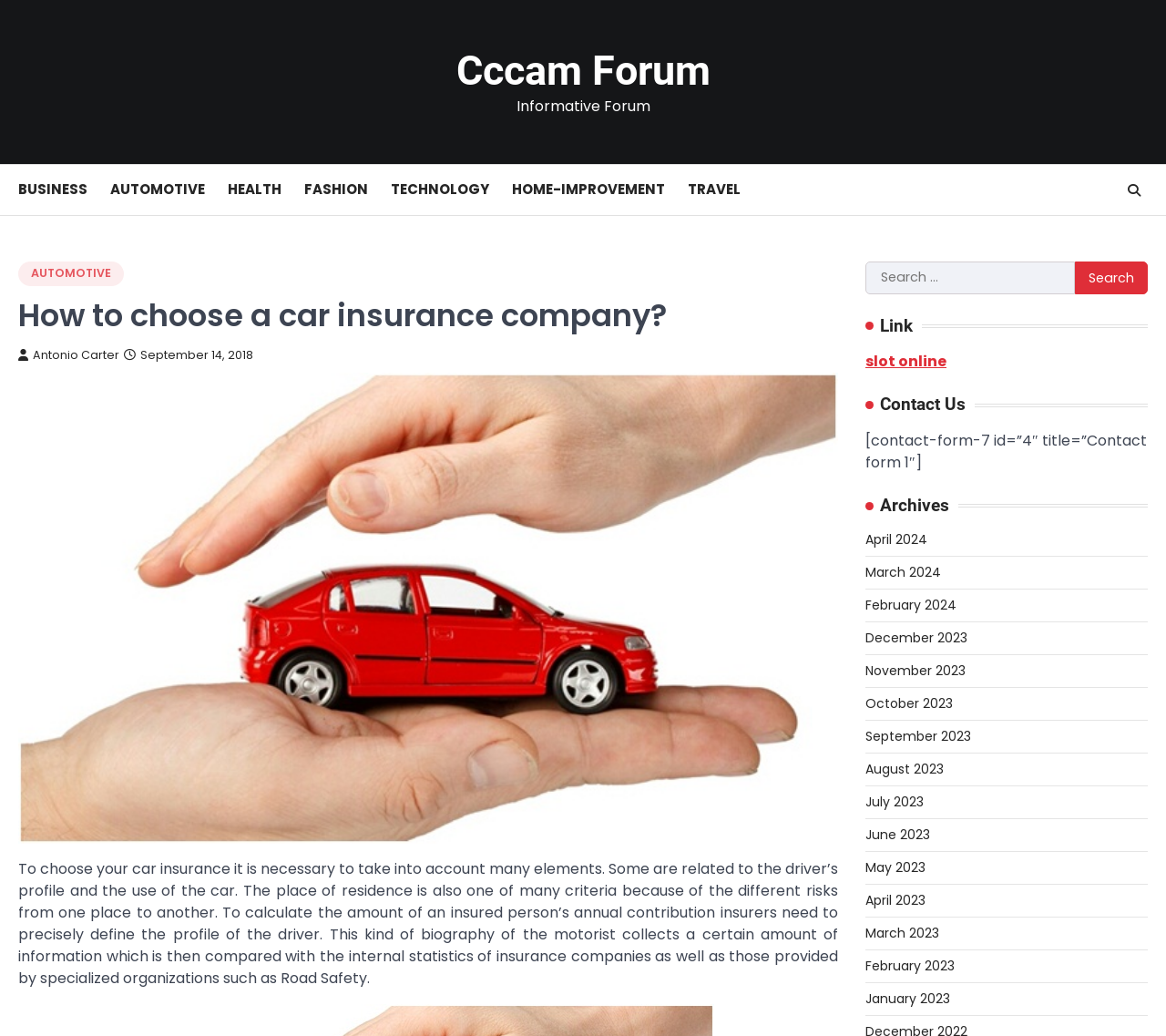Please examine the image and provide a detailed answer to the question: What is the category of the link 'AUTOMOTIVE'?

The link 'AUTOMOTIVE' is categorized under car insurance because it is related to the topic of choosing a car insurance company, which is the main topic of the webpage.